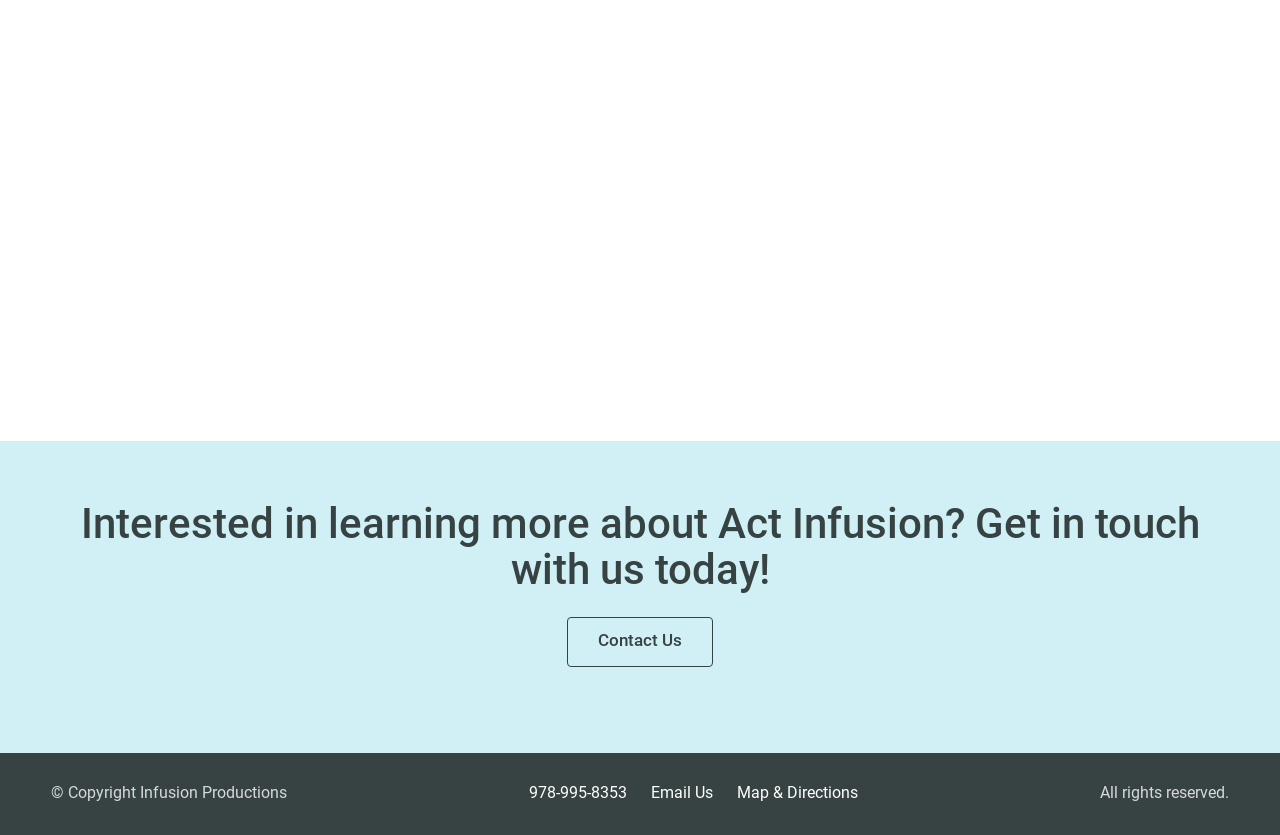Respond to the following question using a concise word or phrase: 
What is the purpose of the 'Contact Us' link?

To get in touch with Infusion Productions